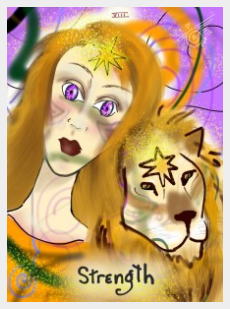Respond to the question below with a concise word or phrase:
Who created the artwork?

Francesca De Grandis